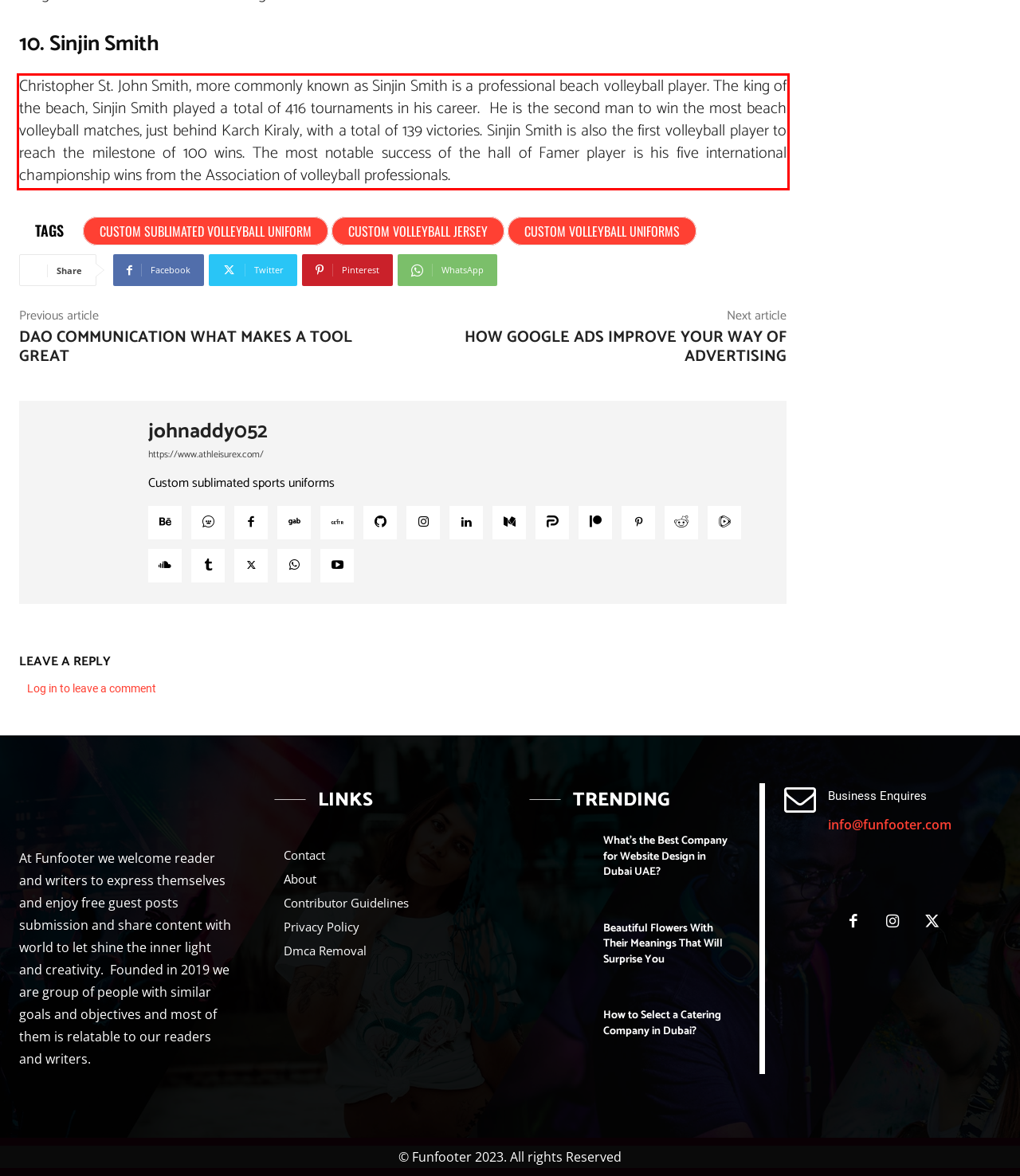Please identify and extract the text content from the UI element encased in a red bounding box on the provided webpage screenshot.

Christopher St. John Smith, more commonly known as Sinjin Smith is a professional beach volleyball player. The king of the beach, Sinjin Smith played a total of 416 tournaments in his career. He is the second man to win the most beach volleyball matches, just behind Karch Kiraly, with a total of 139 victories. Sinjin Smith is also the first volleyball player to reach the milestone of 100 wins. The most notable success of the hall of Famer player is his five international championship wins from the Association of volleyball professionals.